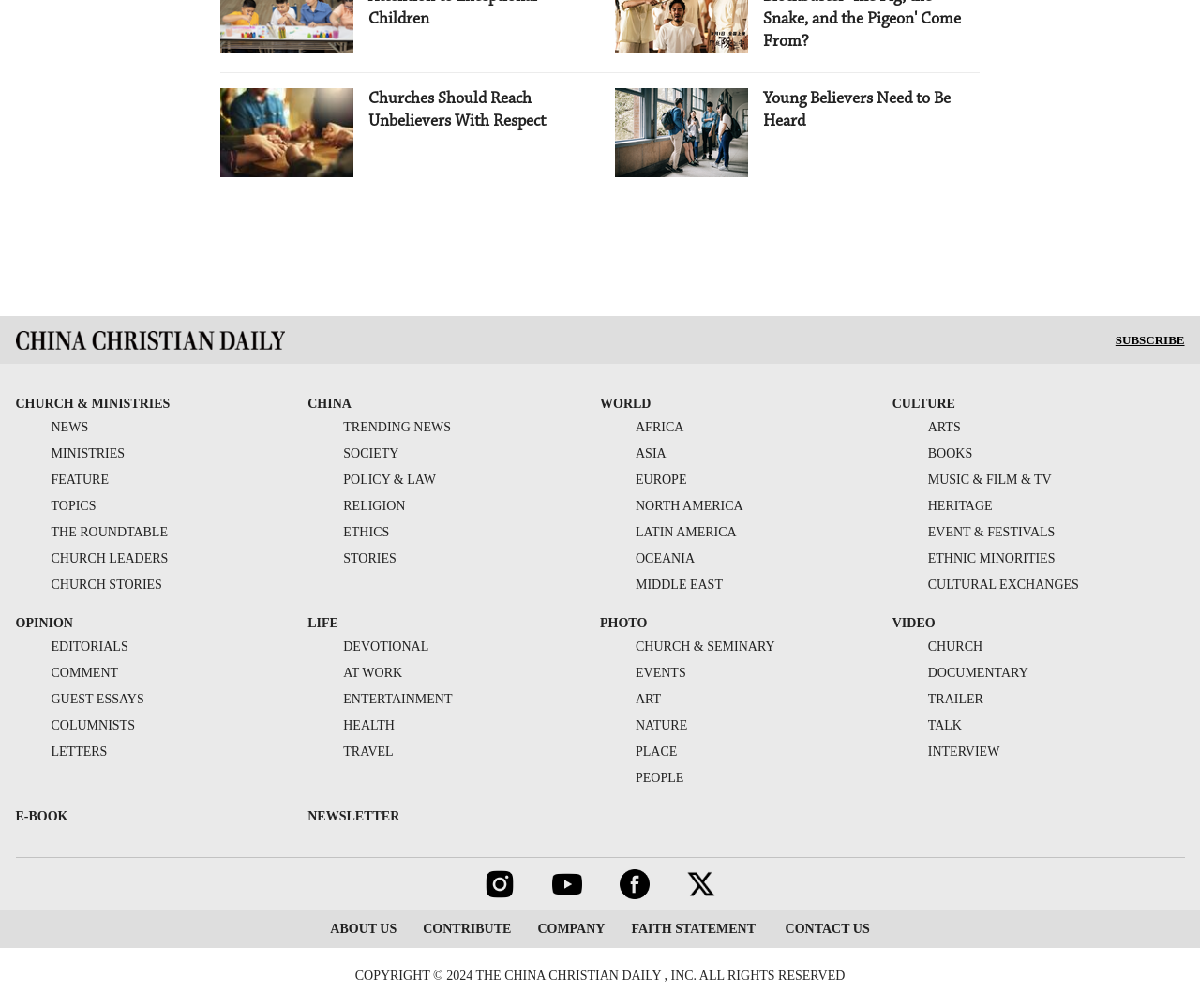Locate the bounding box coordinates of the area you need to click to fulfill this instruction: 'Click the logo'. The coordinates must be in the form of four float numbers ranging from 0 to 1: [left, top, right, bottom].

[0.013, 0.329, 0.237, 0.347]